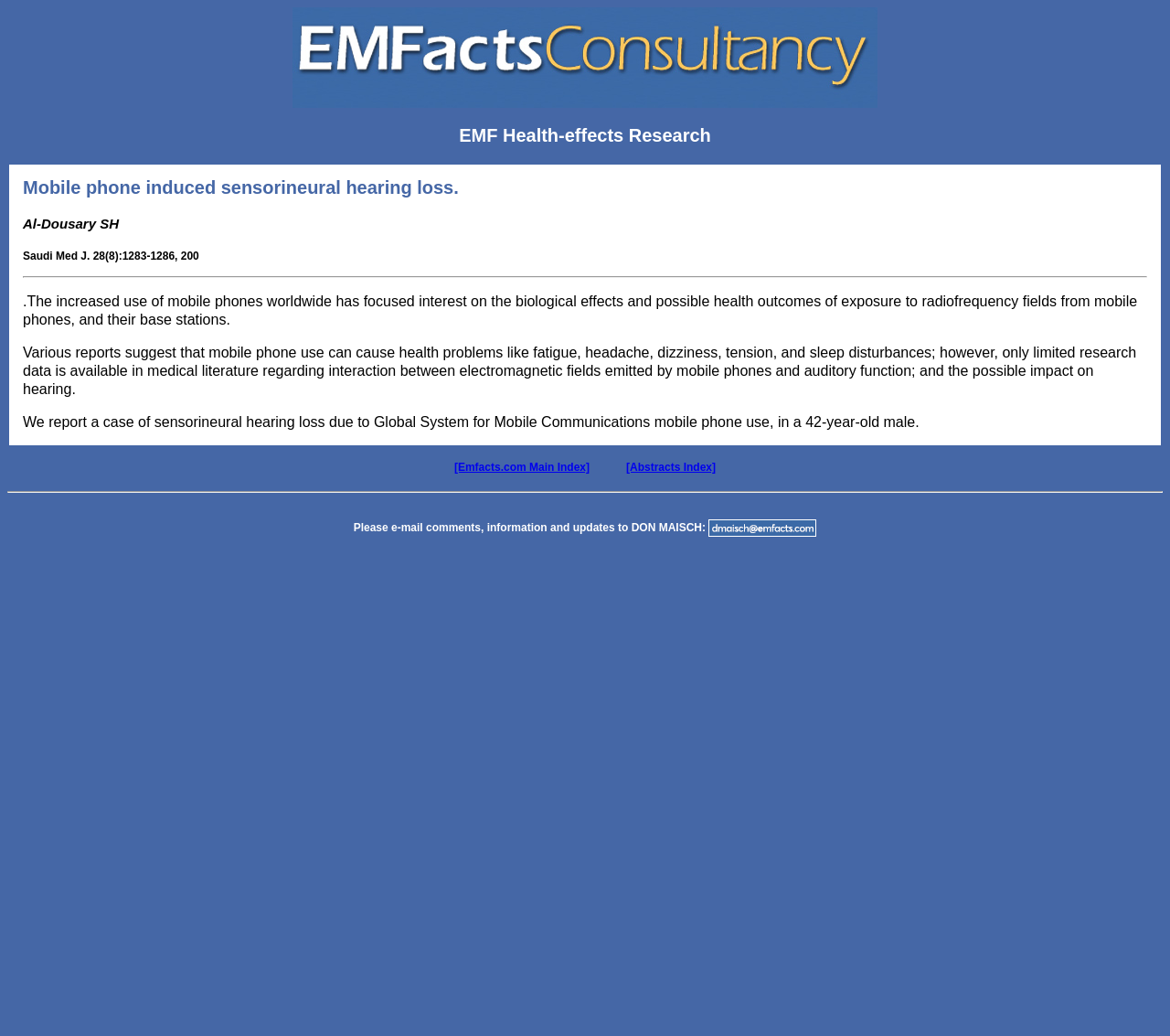Respond with a single word or phrase for the following question: 
What is the purpose of the separator?

To separate sections